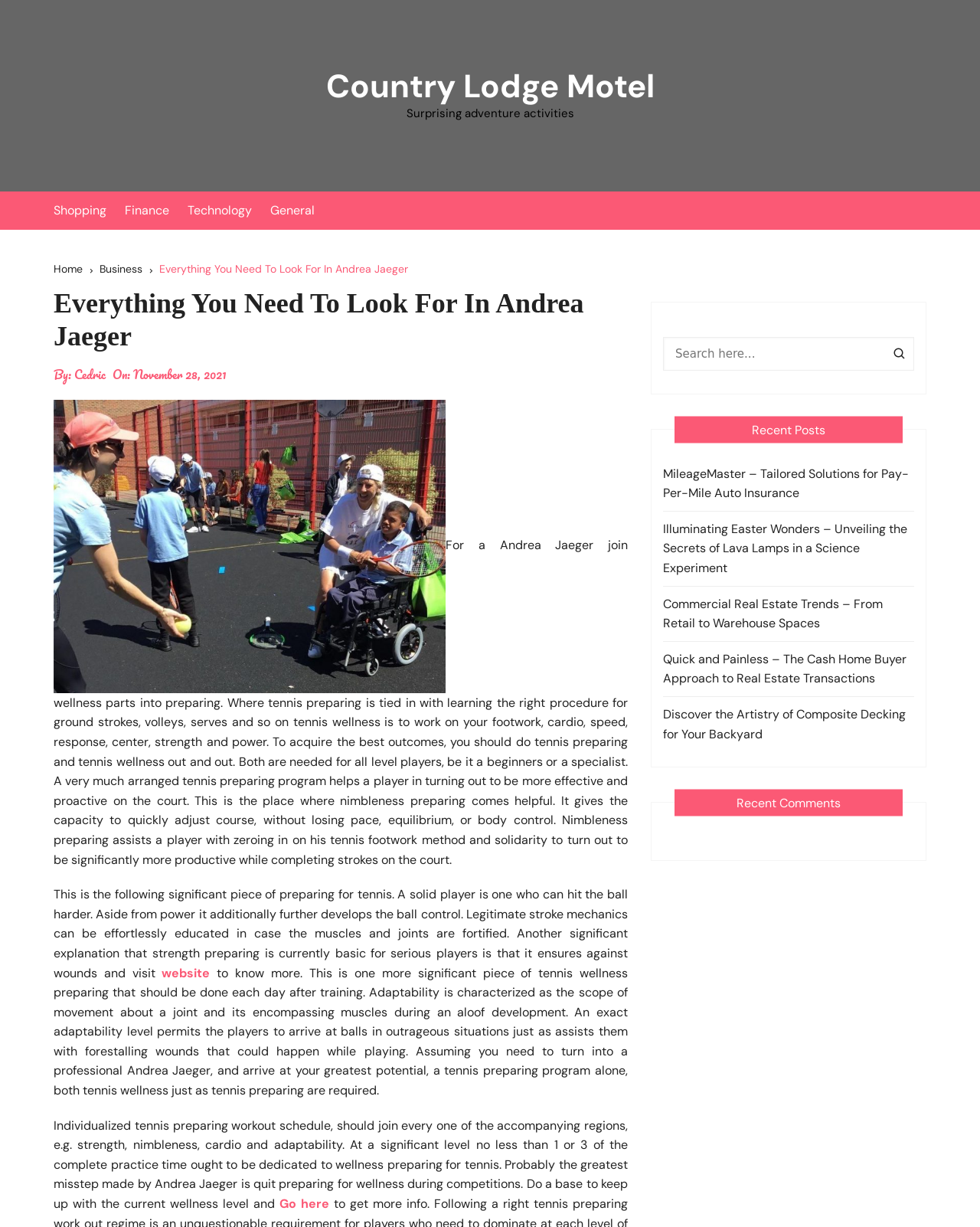What is the purpose of agility training in tennis?
Use the screenshot to answer the question with a single word or phrase.

To quickly adjust direction